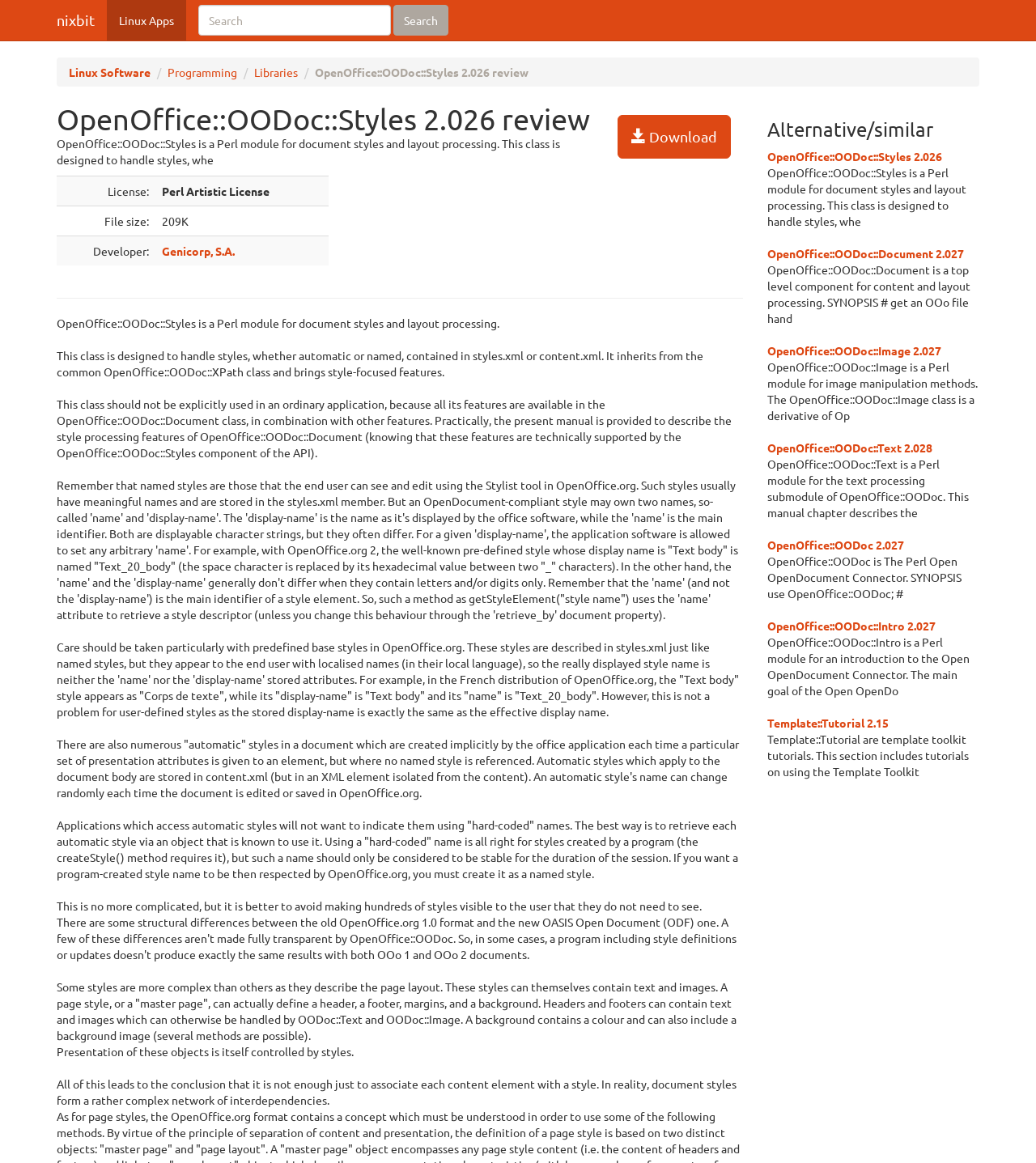Determine the bounding box coordinates of the UI element that matches the following description: "Contact Us". The coordinates should be four float numbers between 0 and 1 in the format [left, top, right, bottom].

None